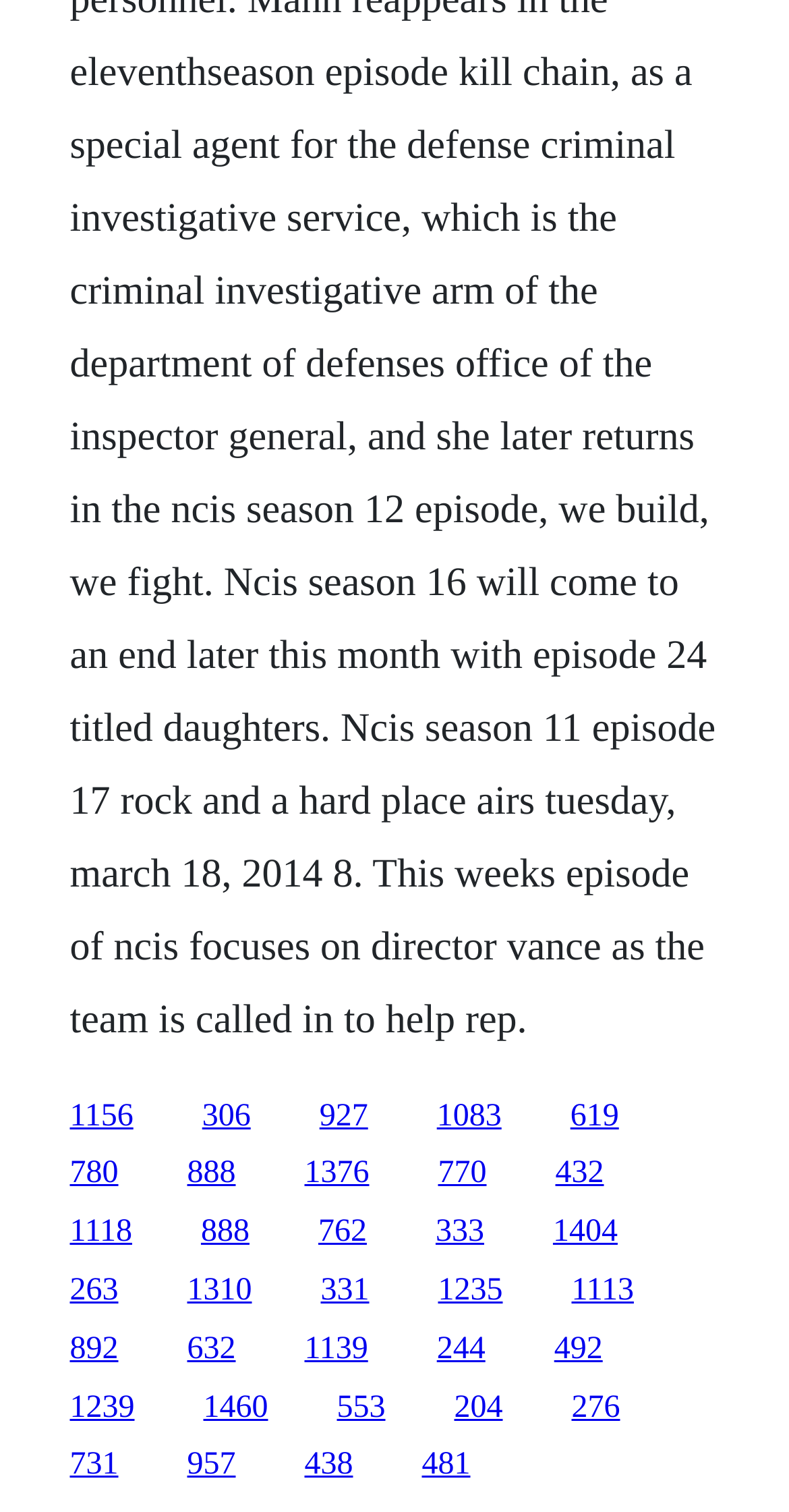Please identify the bounding box coordinates of the element's region that should be clicked to execute the following instruction: "access the second link on the third row". The bounding box coordinates must be four float numbers between 0 and 1, i.e., [left, top, right, bottom].

[0.237, 0.842, 0.319, 0.865]